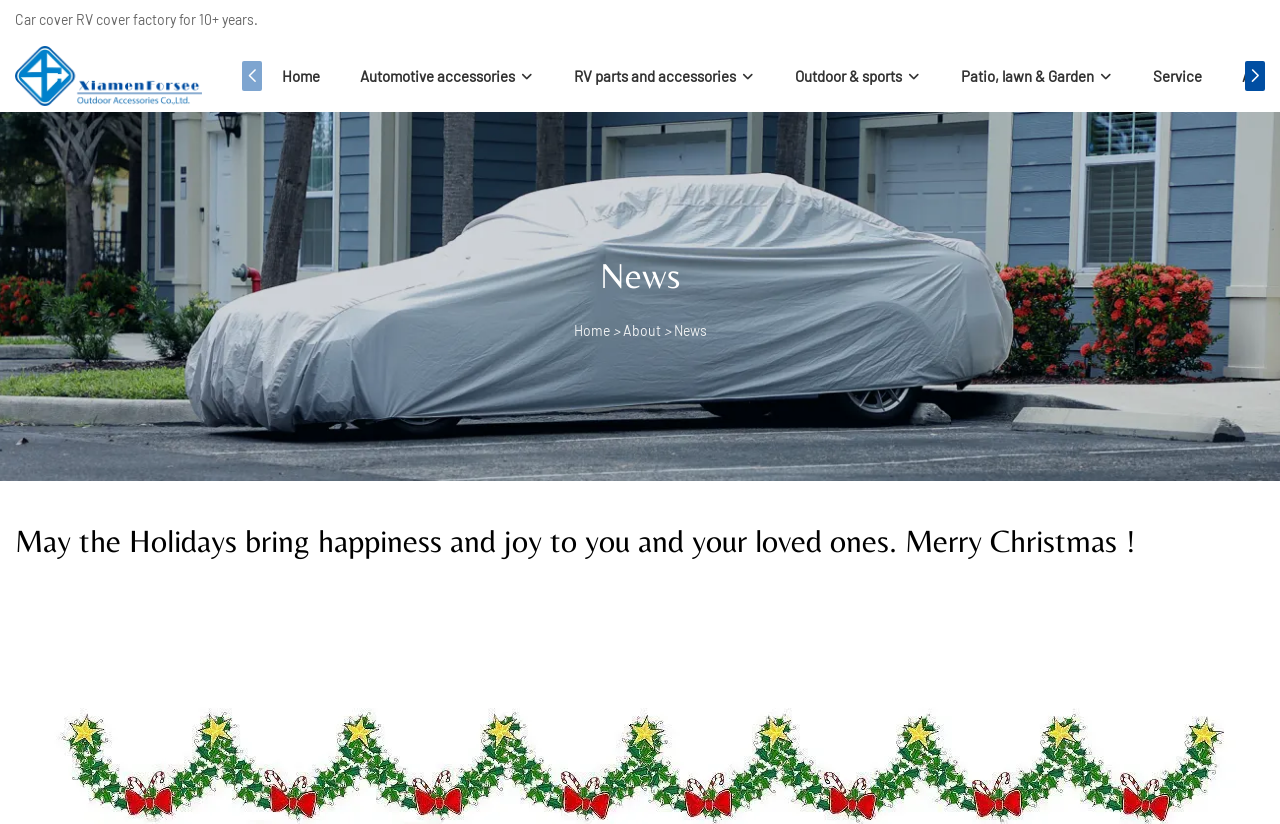Identify the bounding box coordinates for the UI element described as follows: Outdoor & sports. Use the format (top-left x, top-left y, bottom-right x, bottom-right y) and ensure all values are floating point numbers between 0 and 1.

[0.621, 0.076, 0.705, 0.108]